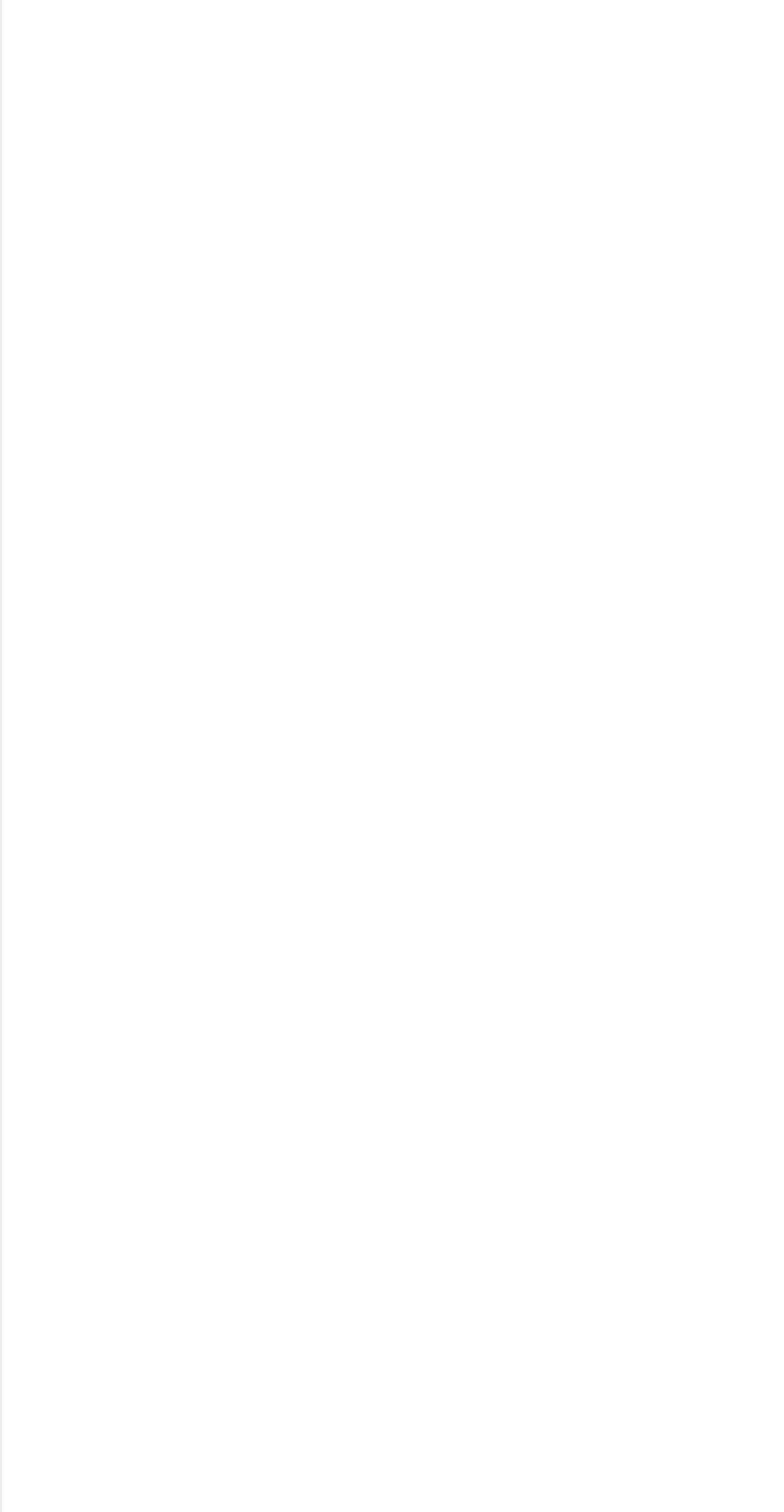Find the bounding box coordinates of the element you need to click on to perform this action: 'visit muleyerce'. The coordinates should be represented by four float values between 0 and 1, in the format [left, top, right, bottom].

[0.054, 0.002, 0.231, 0.025]